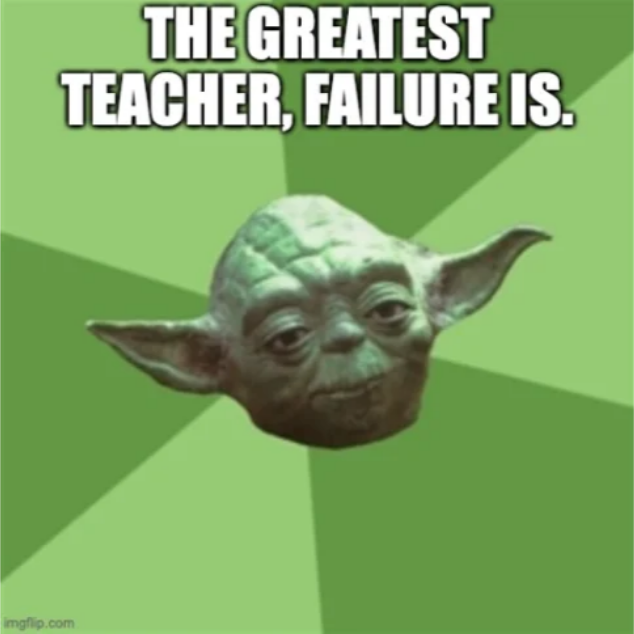Summarize the image with a detailed description that highlights all prominent details.

The image features the iconic character Yoda, a wise and powerful Jedi Master from the "Star Wars" universe, set against a vibrant green background. The text overlay states, "THE GREATEST TEACHER, FAILURE IS," emphasizing the valuable lessons learned from failure. This quote underscores a key philosophy often associated with personal growth and resilience, suggesting that setbacks can serve as essential teaching moments in the journey of improvement and success.